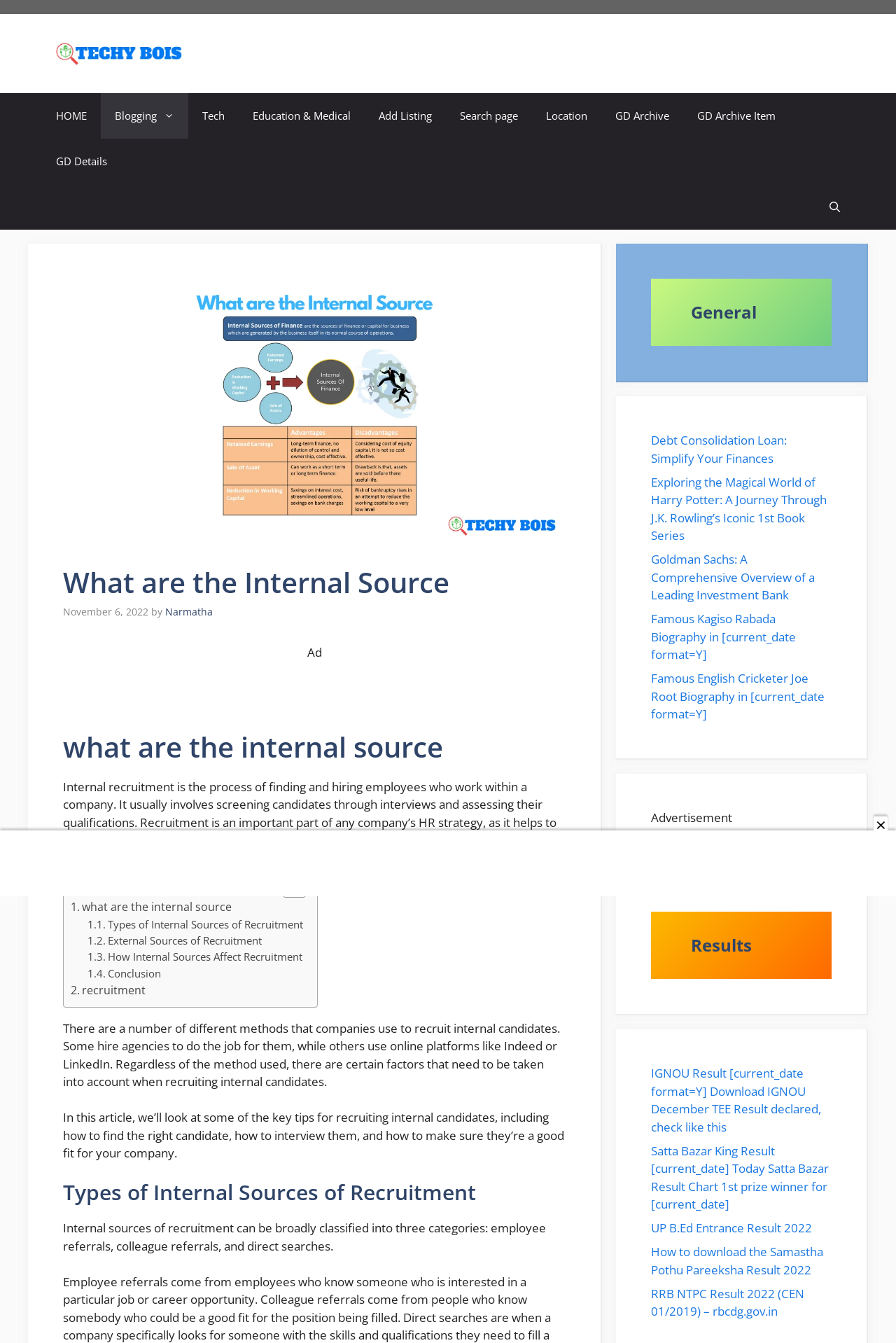Identify the bounding box coordinates for the element you need to click to achieve the following task: "Check the 'GD Archive' link". Provide the bounding box coordinates as four float numbers between 0 and 1, in the form [left, top, right, bottom].

[0.671, 0.07, 0.762, 0.103]